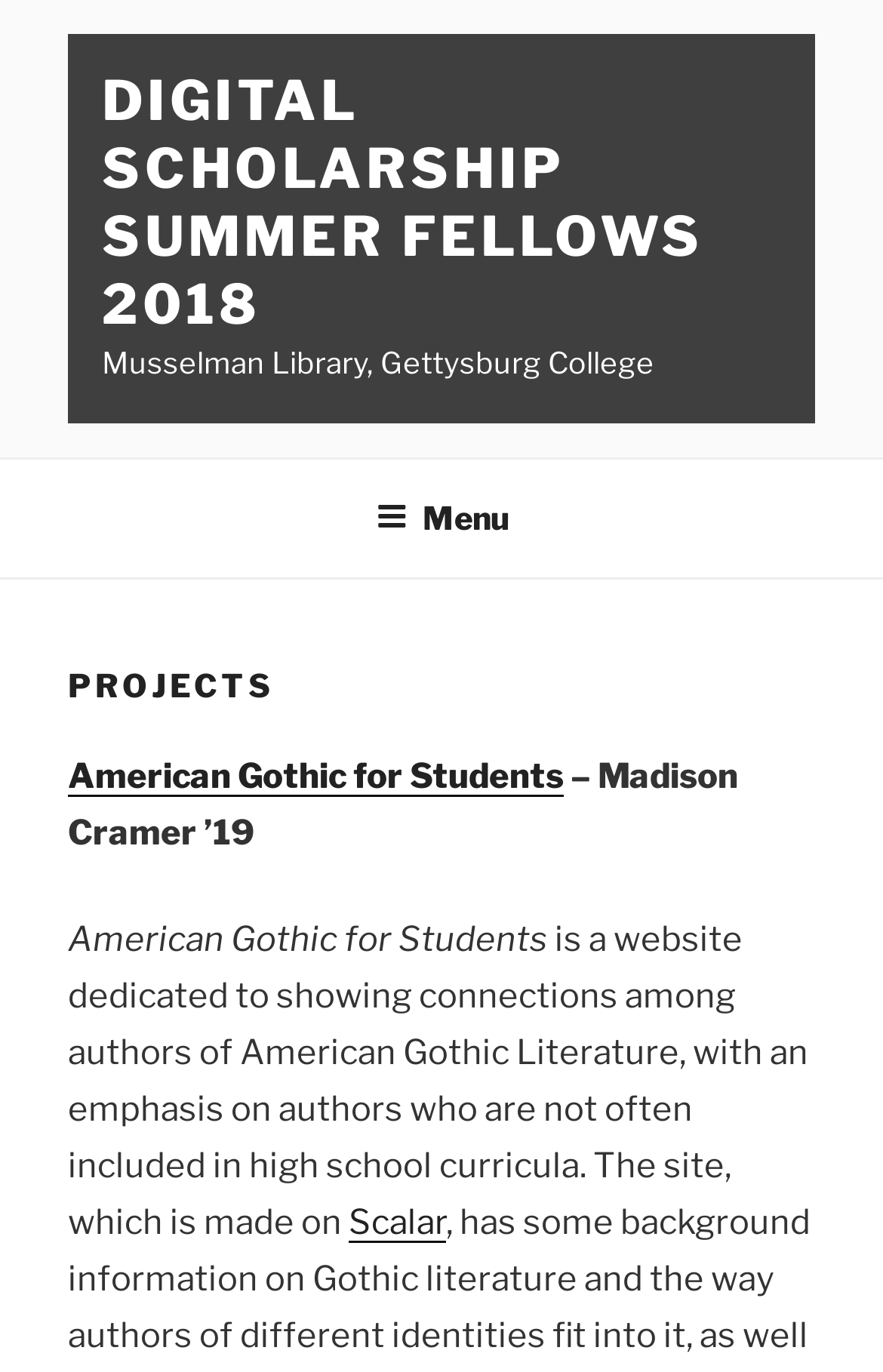Extract the bounding box coordinates of the UI element described by: "Digital Scholarship Summer Fellows 2018". The coordinates should include four float numbers ranging from 0 to 1, e.g., [left, top, right, bottom].

[0.115, 0.05, 0.797, 0.246]